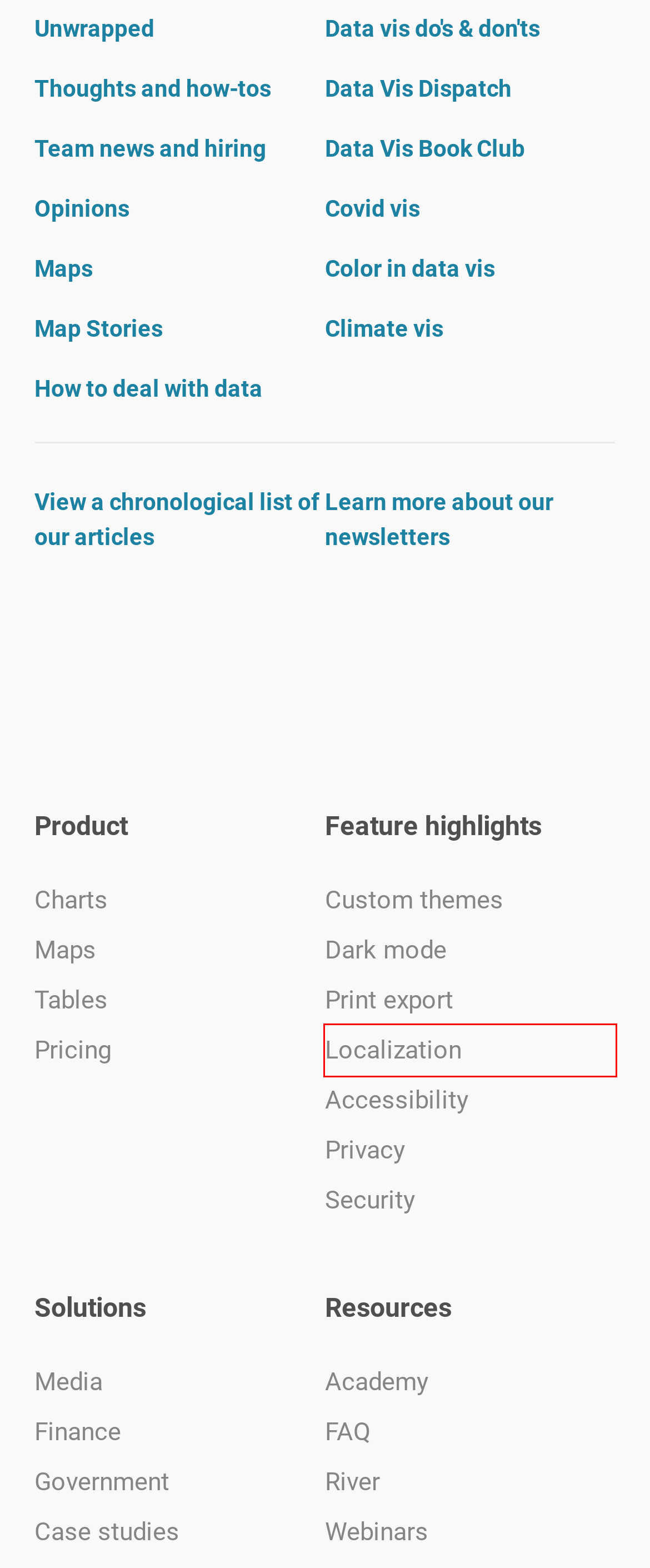Examine the screenshot of a webpage with a red bounding box around a UI element. Your task is to identify the webpage description that best corresponds to the new webpage after clicking the specified element. The given options are:
A. Tables by Datawrapper: Beautiful, responsive, interactive.
B. Data Vis Book Club - Datawrapper Blog
C. Data Vis Dispatch - Datawrapper Blog
D. Print export | Datawrapper
E. Covid vis - Datawrapper Blog
F. Localization | Datawrapper
G. Unwrapped - Datawrapper Blog
H. Datawrapper Webinars: Get the most out of our tool

F